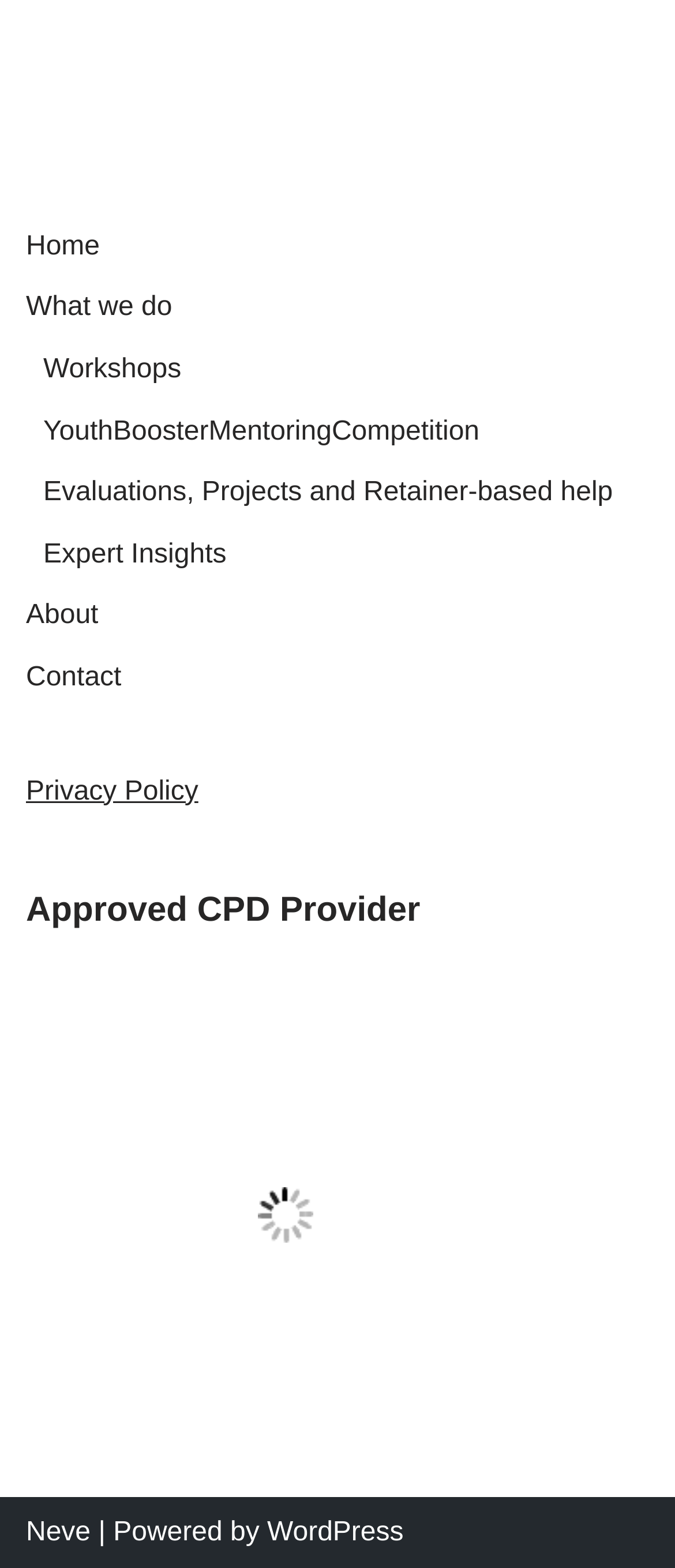Please find the bounding box coordinates in the format (top-left x, top-left y, bottom-right x, bottom-right y) for the given element description. Ensure the coordinates are floating point numbers between 0 and 1. Description: Evaluations, Projects and Retainer-based help

[0.064, 0.305, 0.908, 0.324]